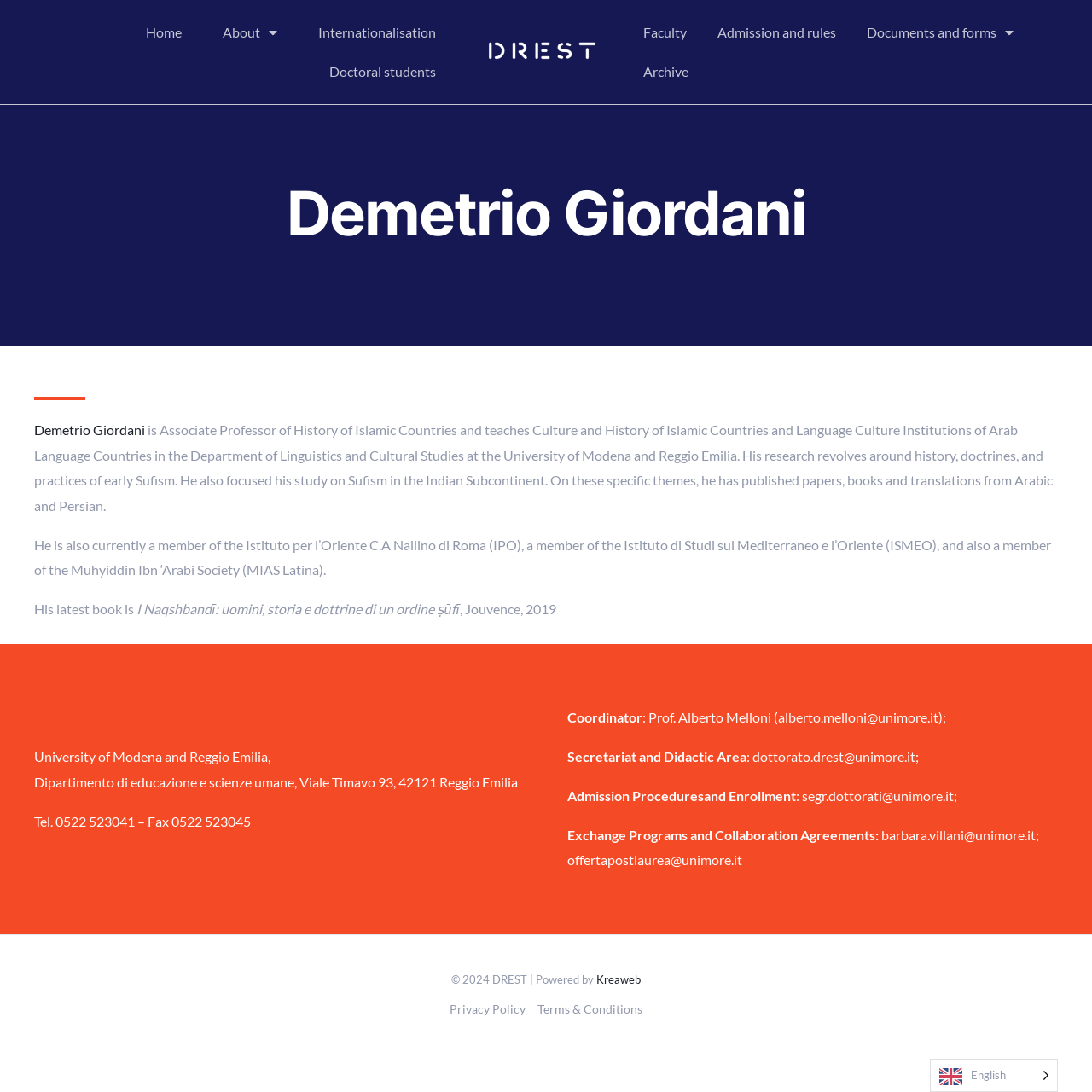Determine the bounding box coordinates of the clickable region to carry out the instruction: "Click on the Home link".

[0.115, 0.012, 0.185, 0.048]